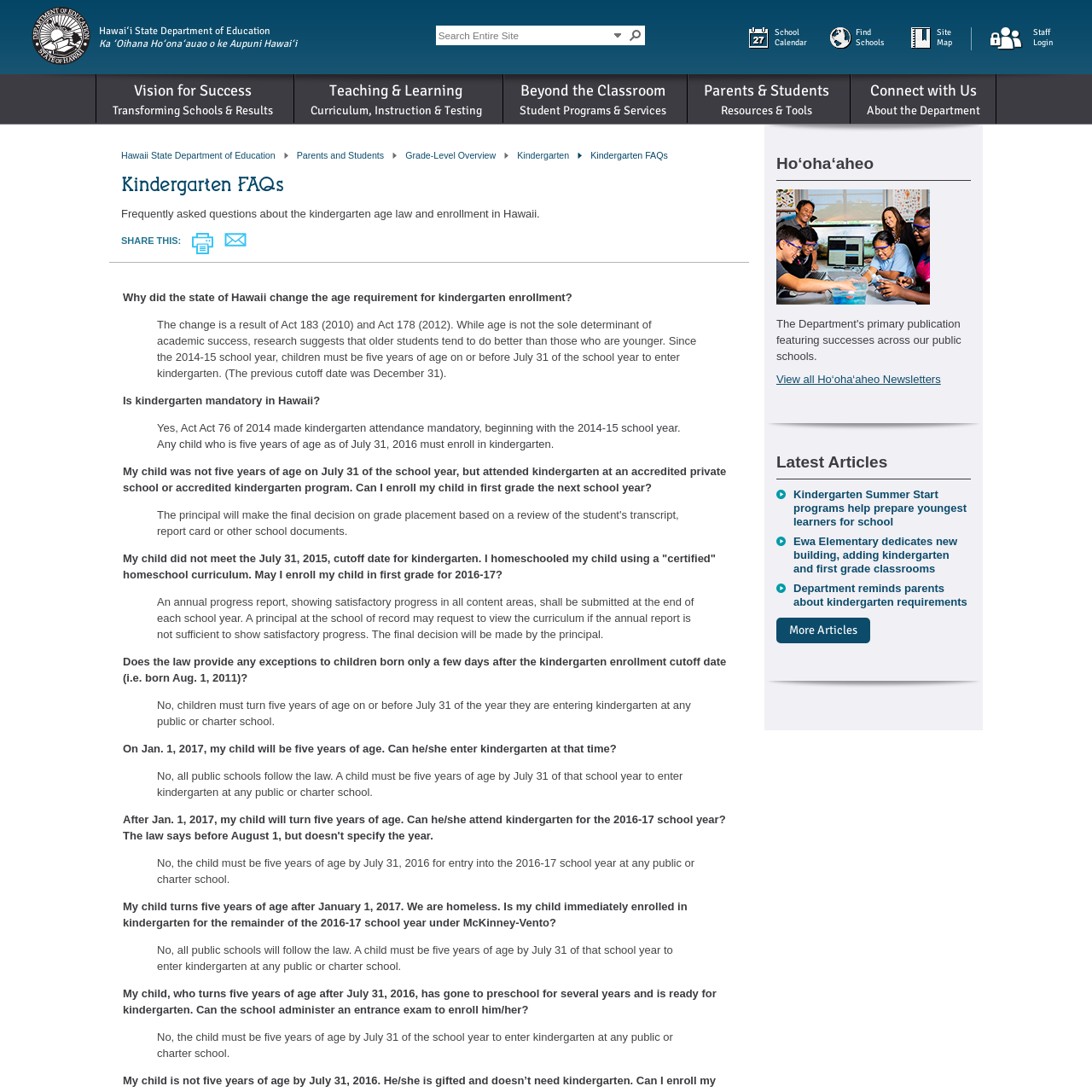Using the format (top-left x, top-left y, bottom-right x, bottom-right y), and given the element description, identify the bounding box coordinates within the screenshot: View all Ho‘oha‘aheo Newsletters

[0.711, 0.341, 0.861, 0.353]